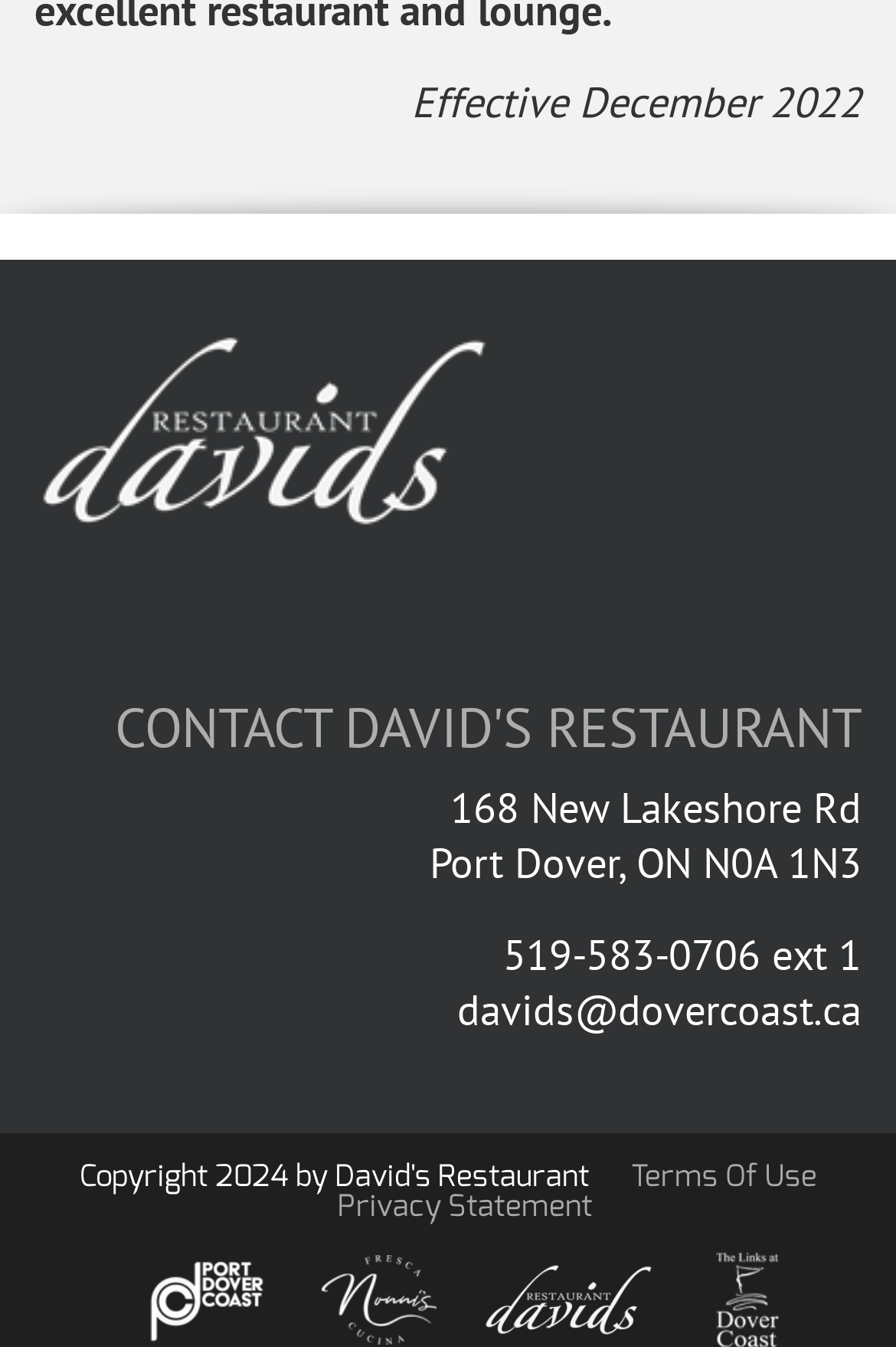Using the information in the image, give a detailed answer to the following question: What is the email address of the restaurant?

The email address of the restaurant can be found in the static text element located below the phone number, which is 'davids@dovercoast.ca'.